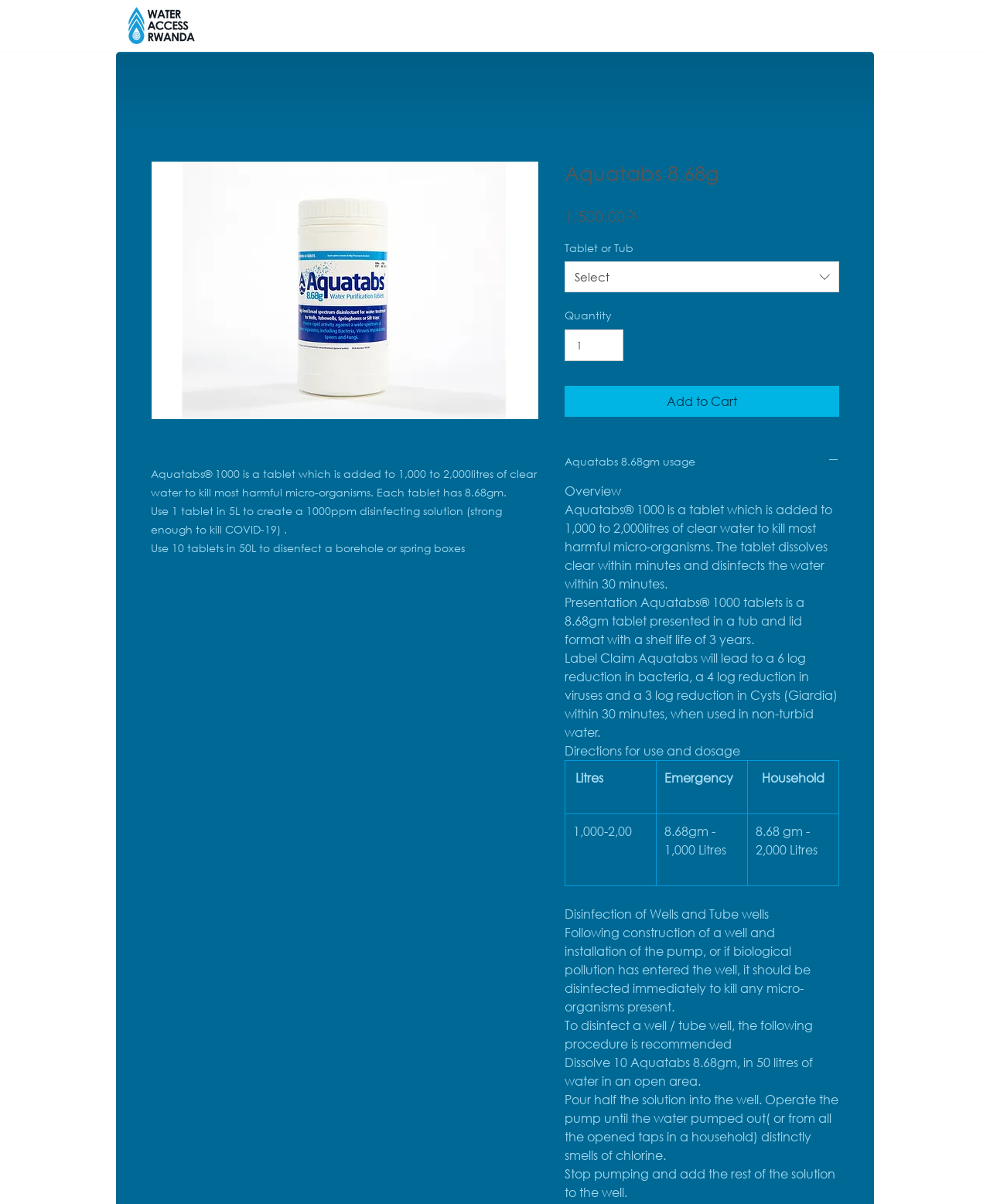Answer the following inquiry with a single word or phrase:
What is the shelf life of Aquatabs 1000 tablets?

3 years